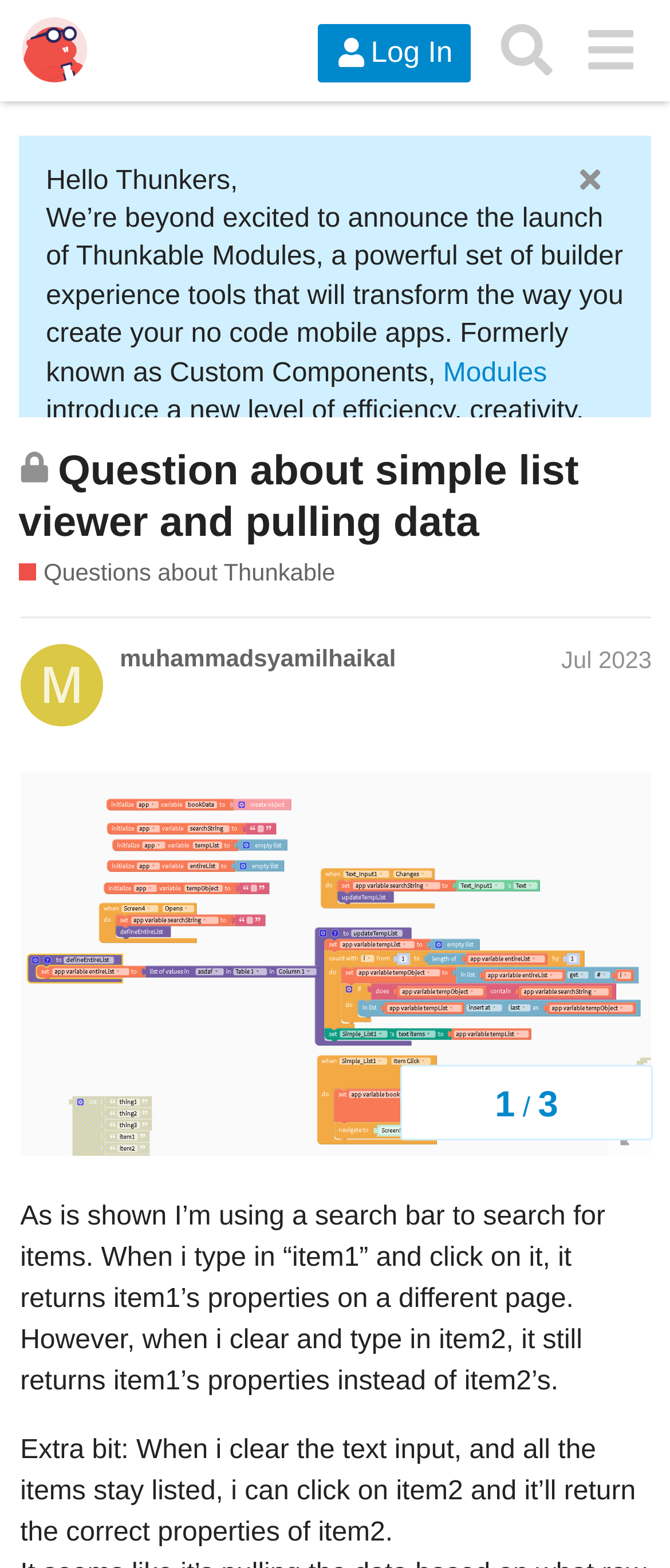Who posted the question on July 2023?
Give a thorough and detailed response to the question.

The user who posted the question on July 2023 is muhammadsyamilhaikal, which is mentioned in the discussion section of the webpage.